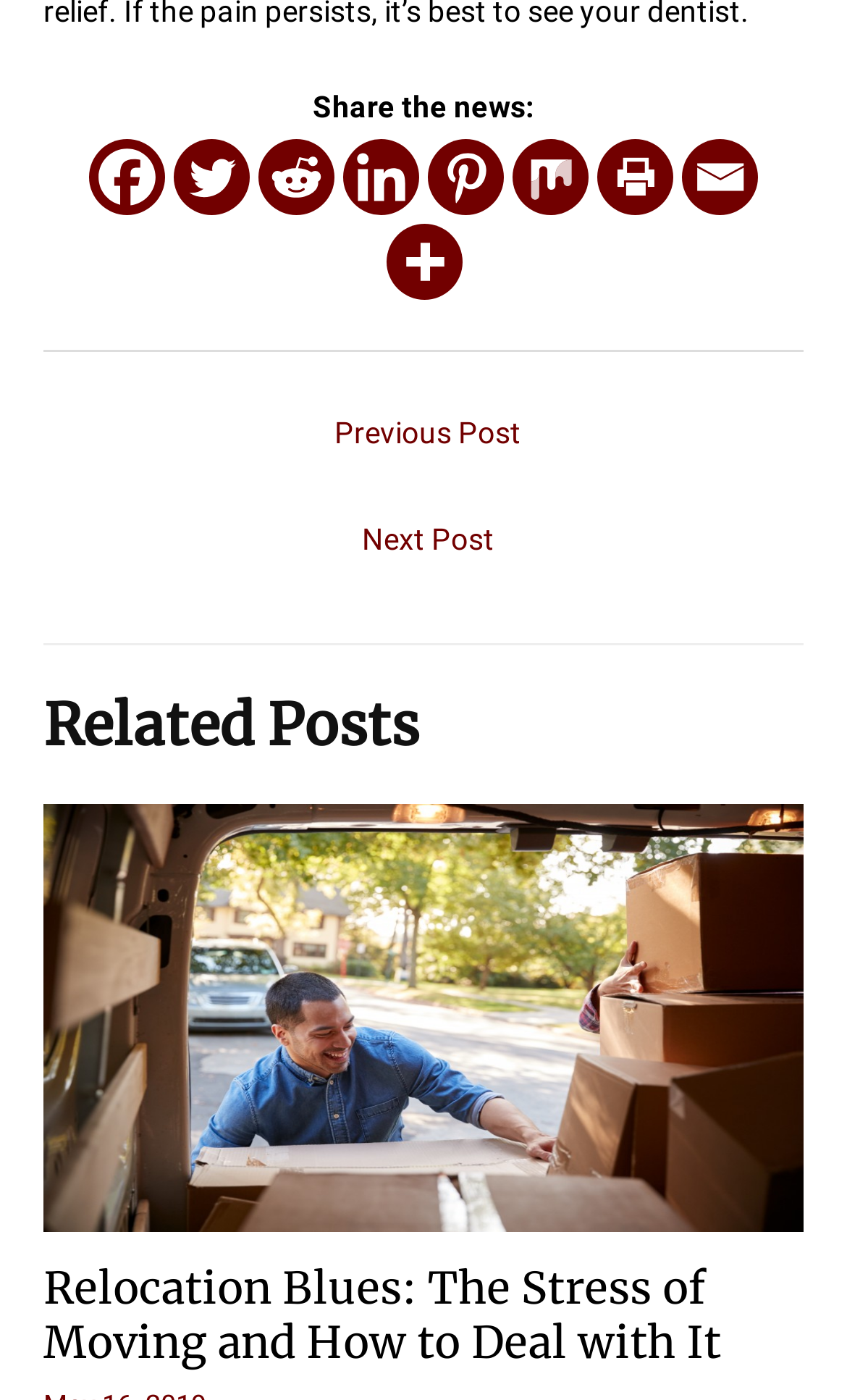Determine the bounding box coordinates of the target area to click to execute the following instruction: "Read 'Relocation Blues: The Stress of Moving and How to Deal with It'."

[0.051, 0.901, 0.851, 0.978]